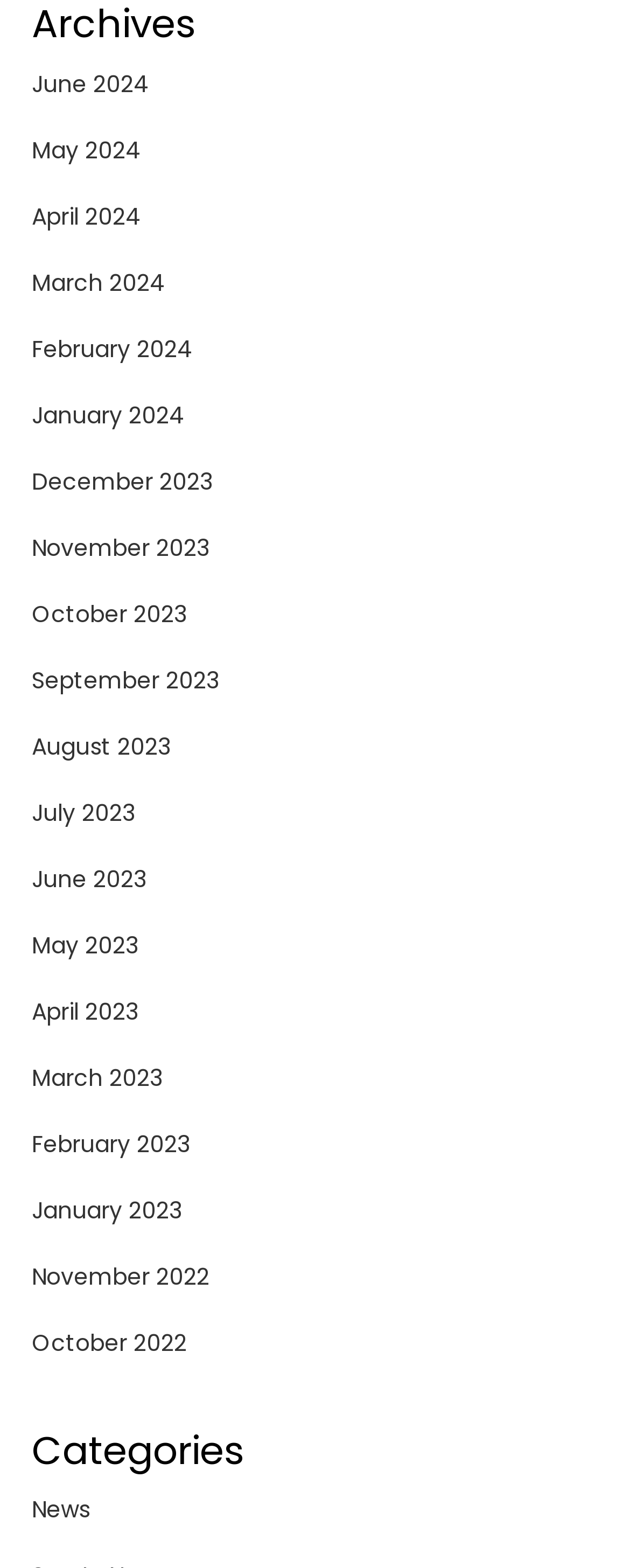How many months are listed?
Kindly answer the question with as much detail as you can.

I counted the number of link elements with month names, starting from 'June 2024' to 'November 2022', and found 20 links.